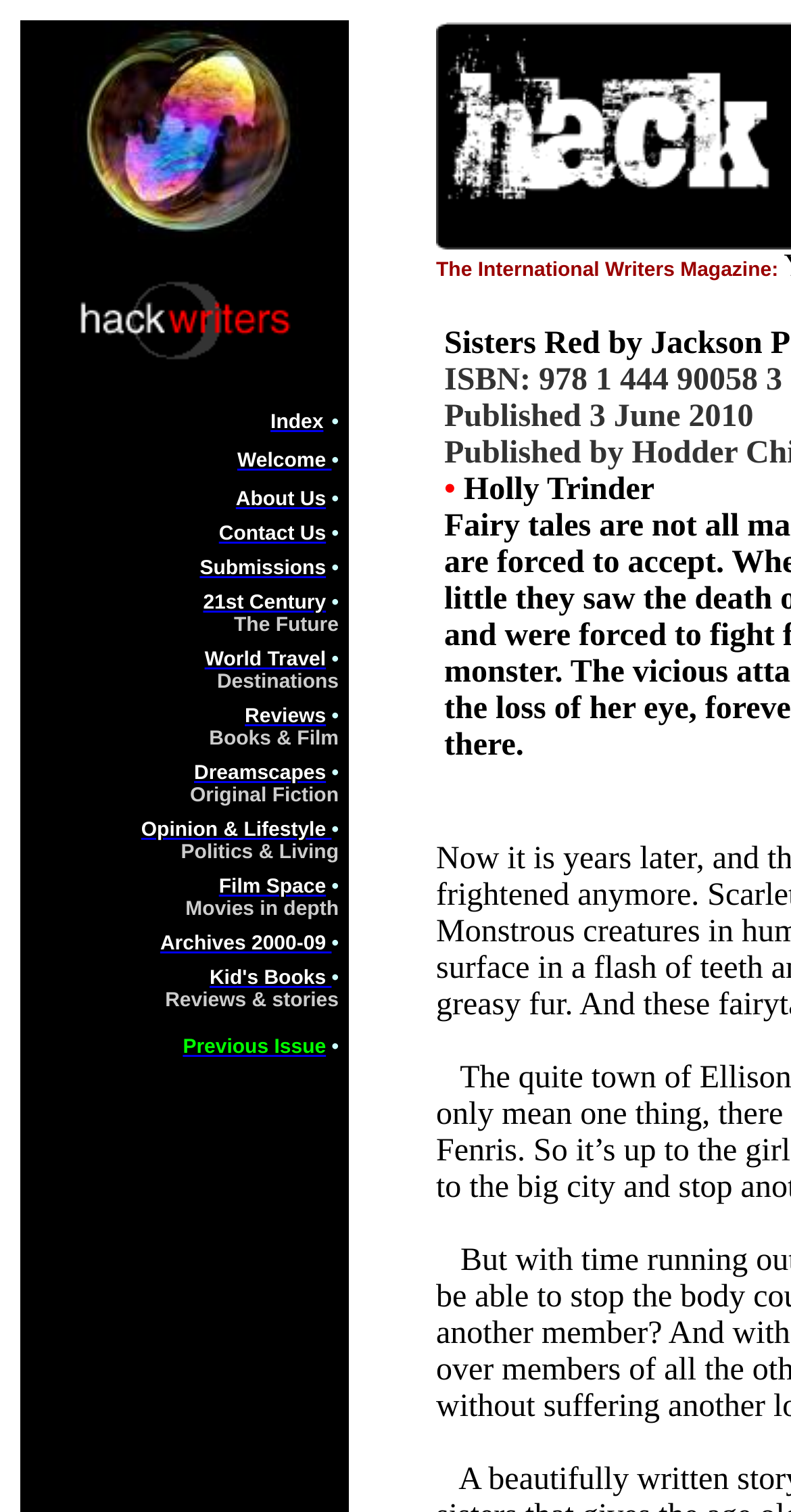Given the webpage screenshot and the description, determine the bounding box coordinates (top-left x, top-left y, bottom-right x, bottom-right y) that define the location of the UI element matching this description: Archives 2000-09

[0.202, 0.617, 0.419, 0.632]